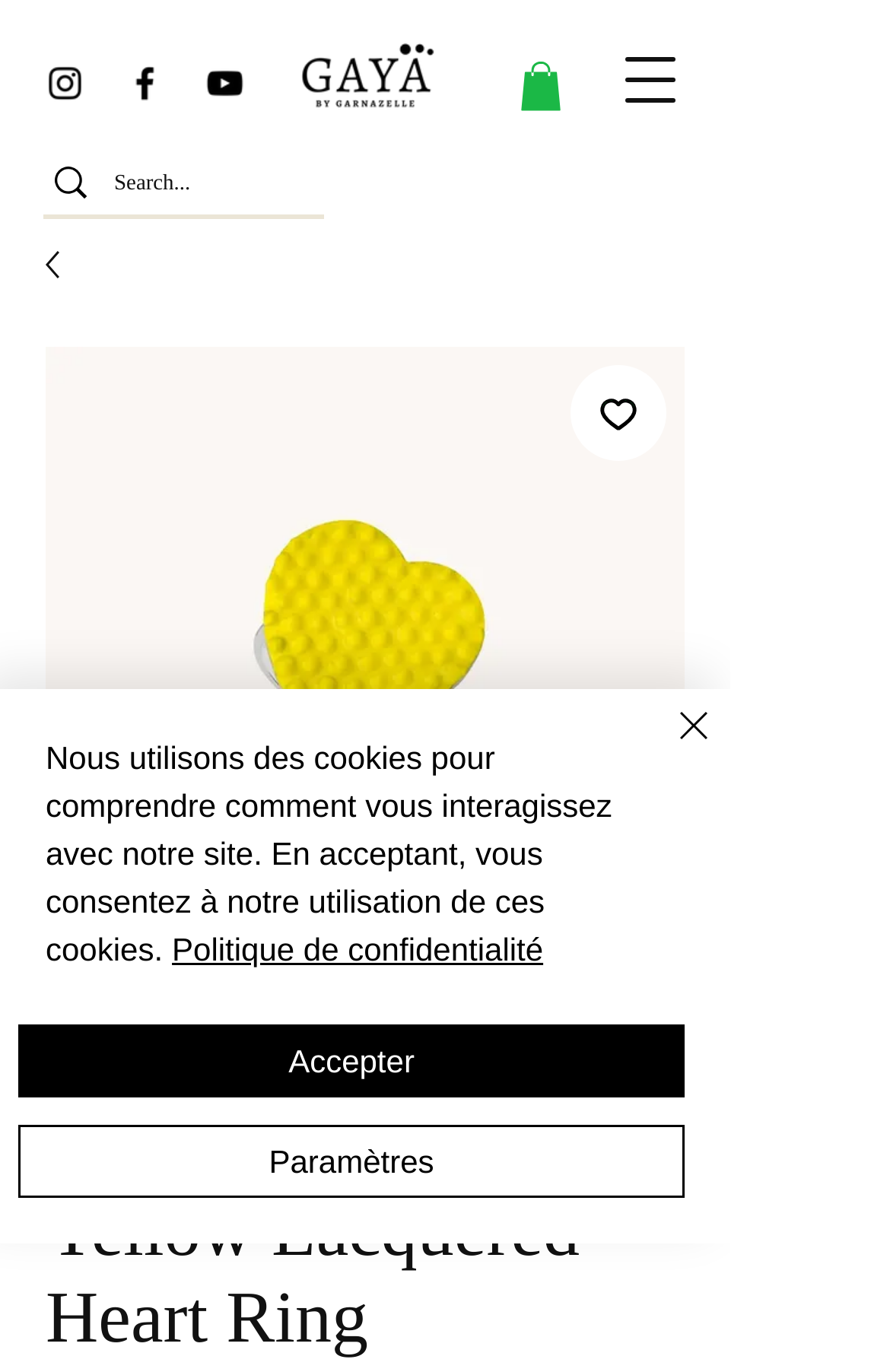Highlight the bounding box coordinates of the element that should be clicked to carry out the following instruction: "Click on the Instagram icon". The coordinates must be given as four float numbers ranging from 0 to 1, i.e., [left, top, right, bottom].

[0.049, 0.045, 0.097, 0.076]